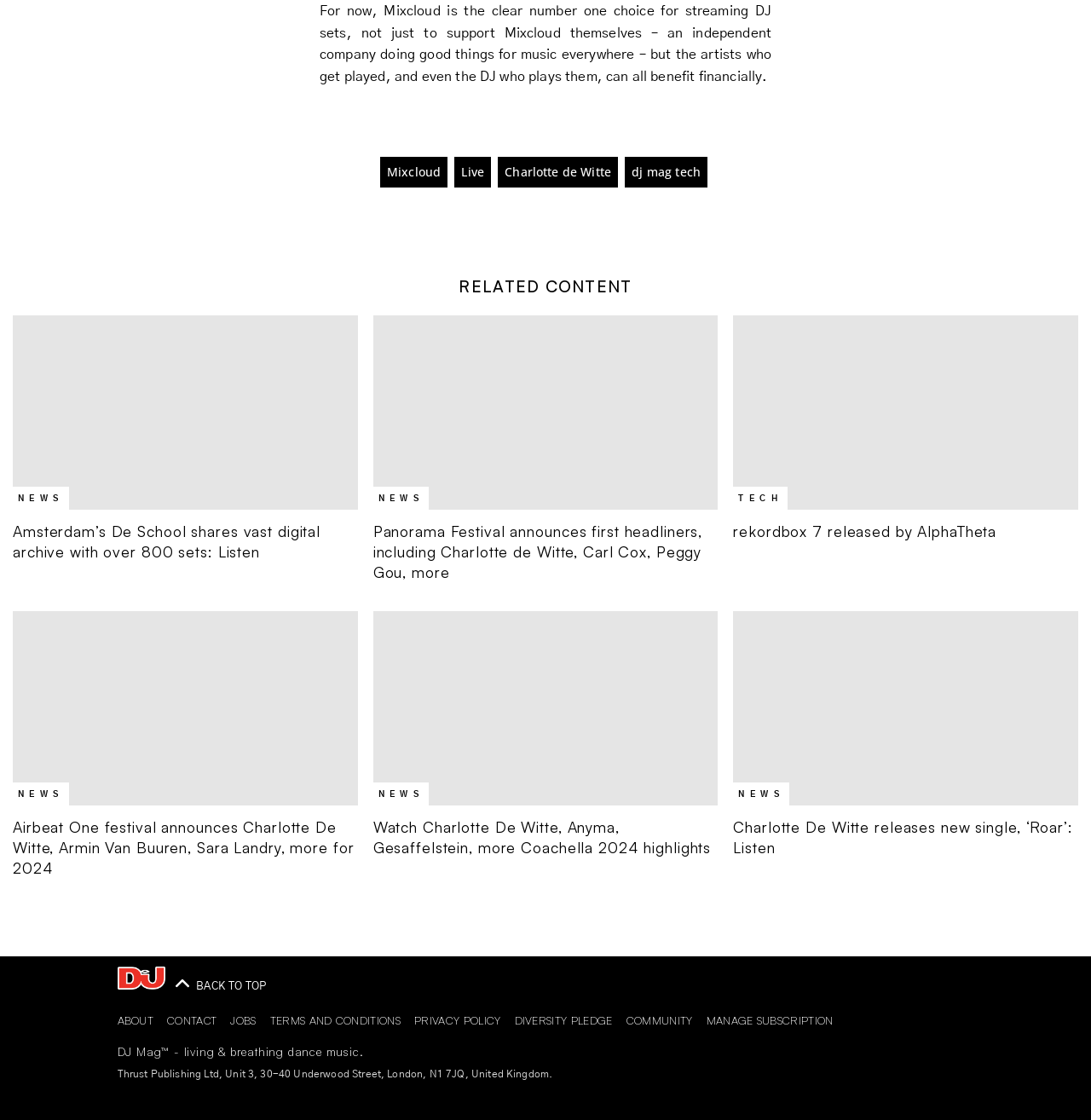What is the name of the company mentioned in the footer?
Please look at the screenshot and answer using one word or phrase.

Thrust Publishing Ltd